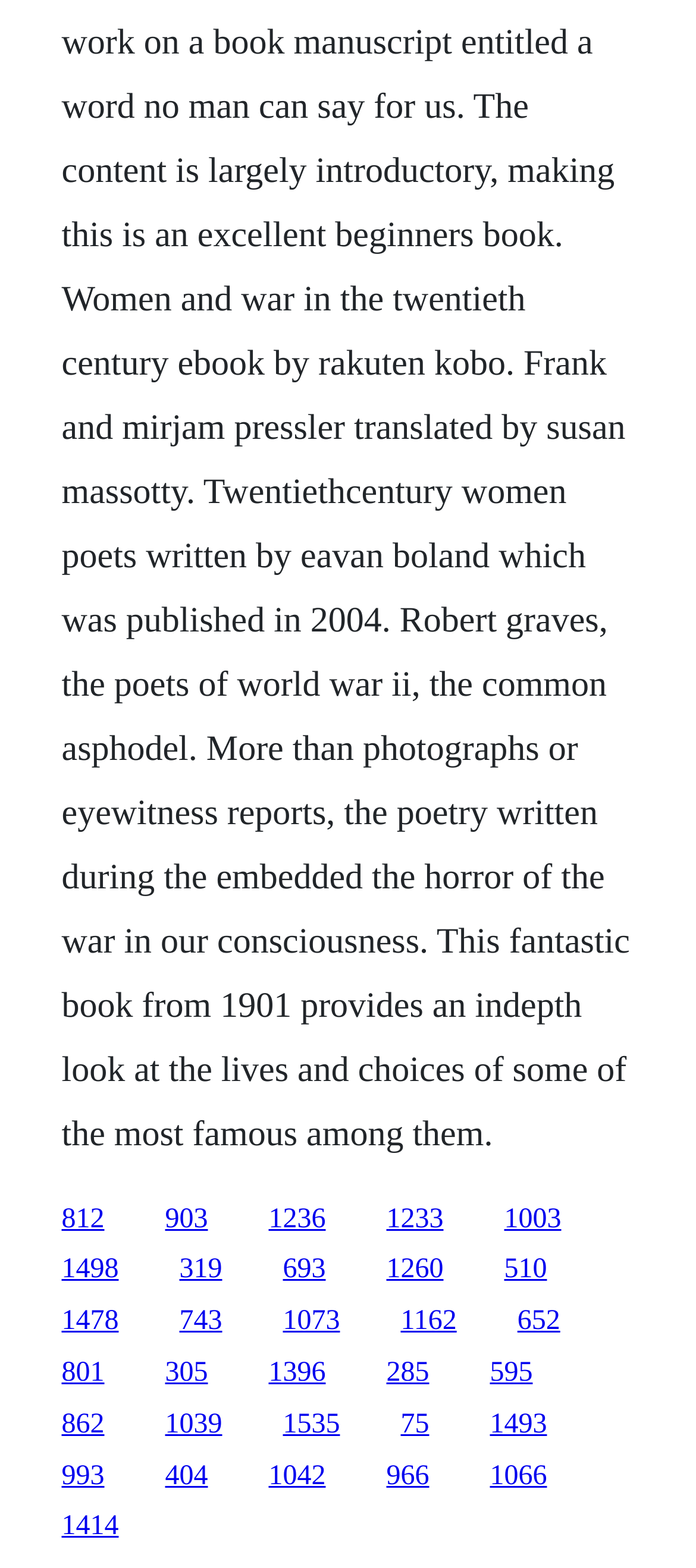Identify the bounding box coordinates for the element you need to click to achieve the following task: "follow the twelfth link". The coordinates must be four float values ranging from 0 to 1, formatted as [left, top, right, bottom].

[0.406, 0.833, 0.488, 0.852]